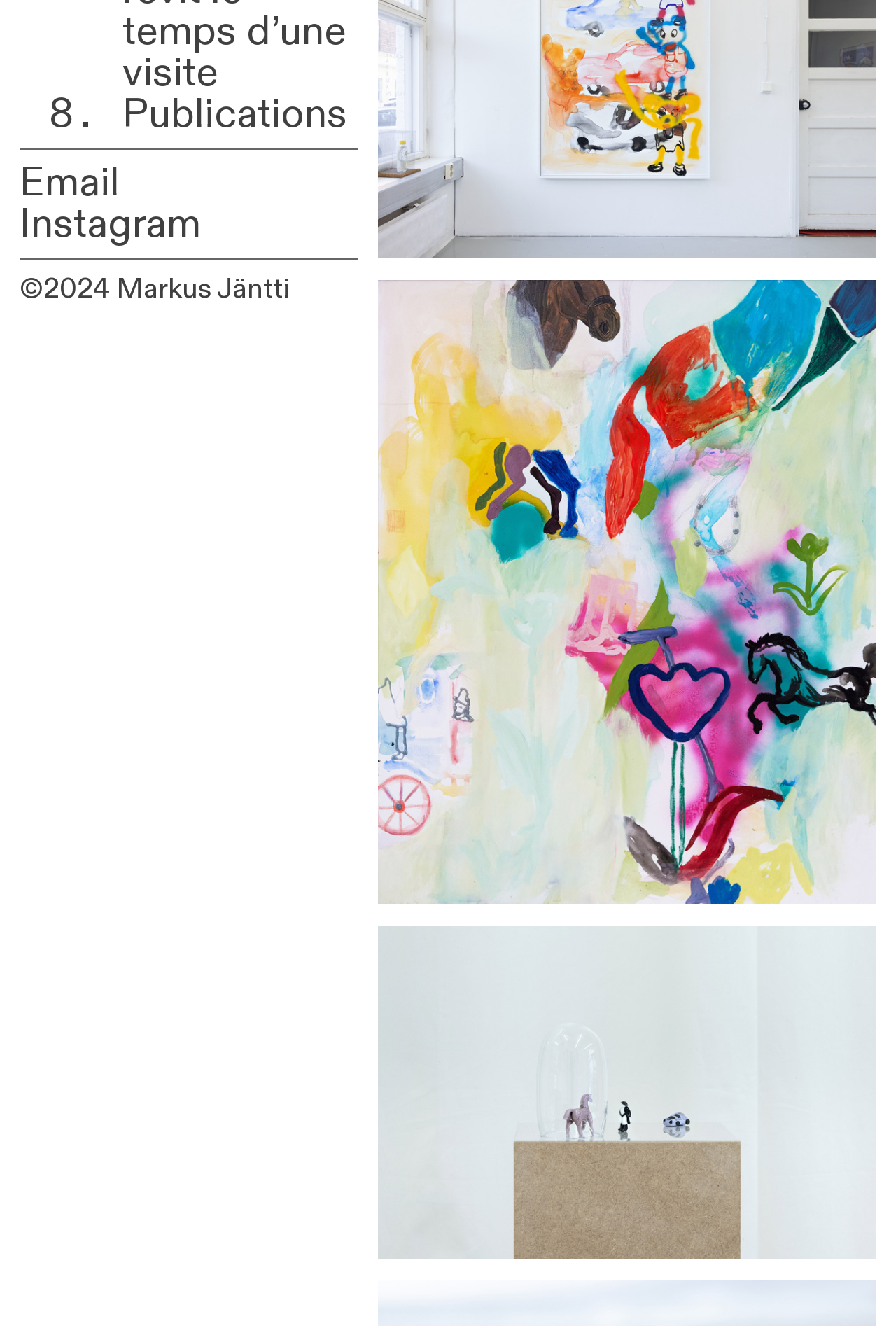Mark the bounding box of the element that matches the following description: "Publications".

[0.137, 0.066, 0.388, 0.107]